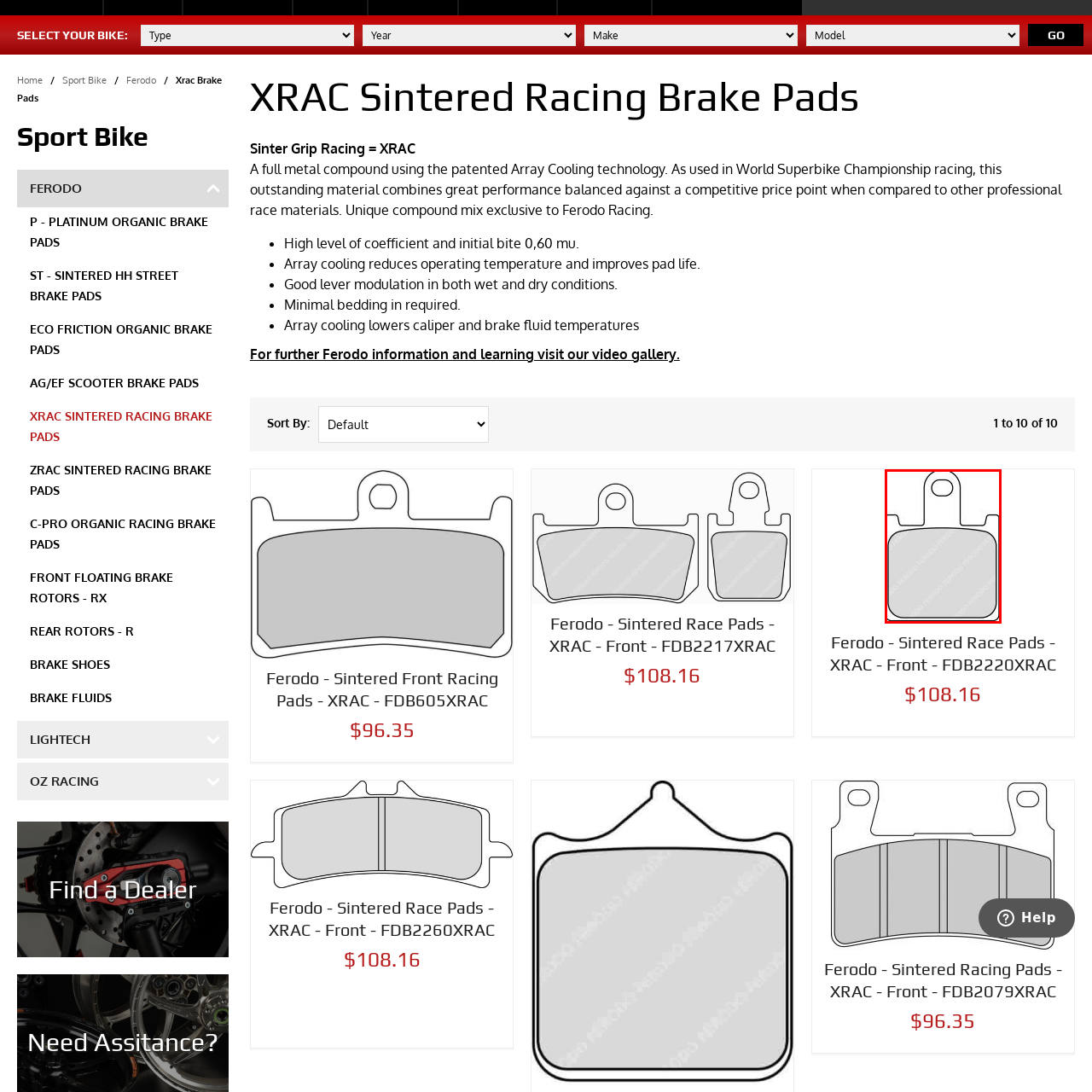Inspect the image bordered in red and answer the following question in detail, drawing on the visual content observed in the image:
Why are brake pads critical components?

Brake pads such as these are critical components in motorcycle safety, providing essential stopping power and control for riders in various conditions, which is crucial for the safety of the riders.